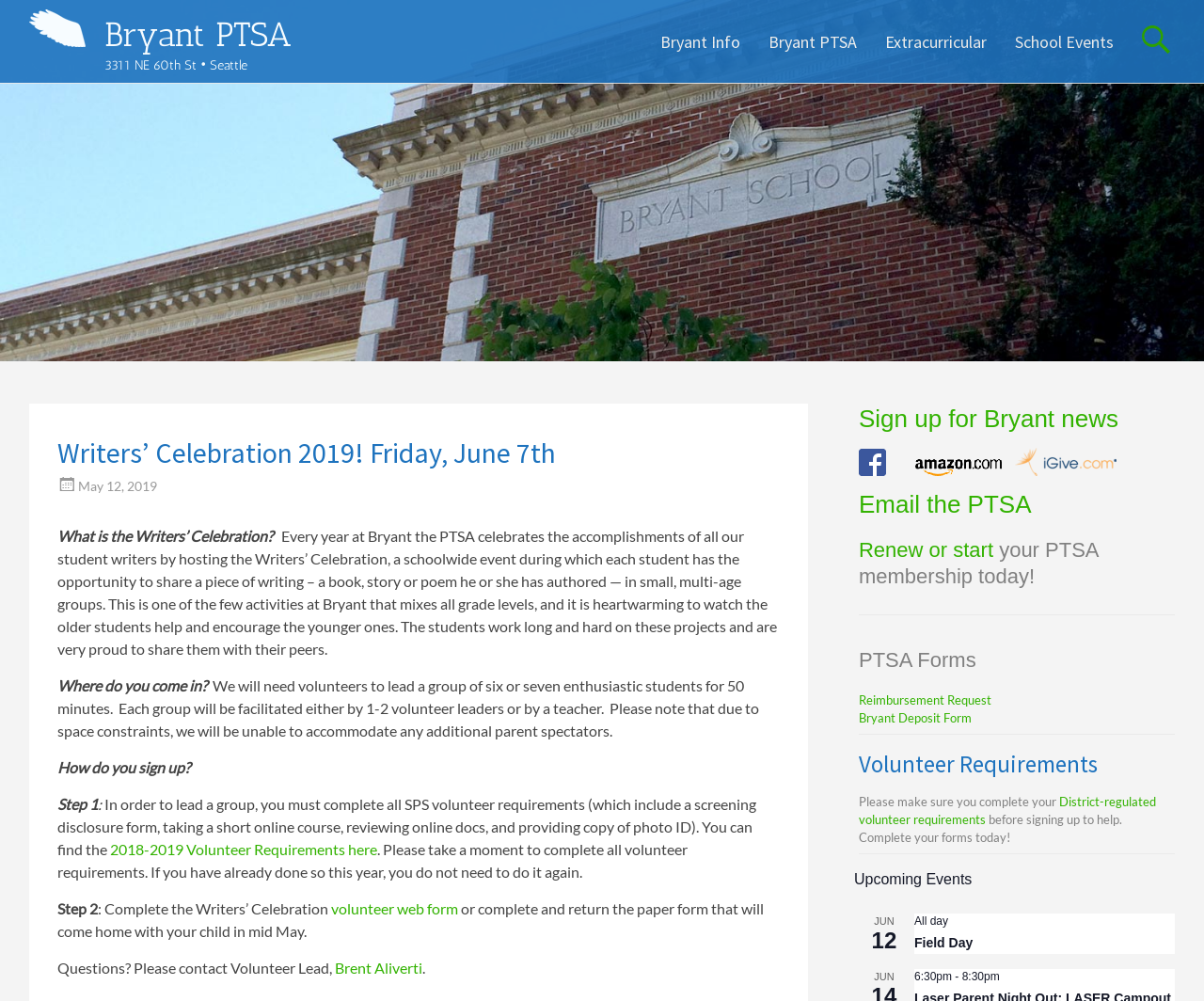Determine the bounding box coordinates of the section to be clicked to follow the instruction: "Learn about the 'Volunteer Requirements'". The coordinates should be given as four float numbers between 0 and 1, formatted as [left, top, right, bottom].

[0.713, 0.748, 0.976, 0.778]